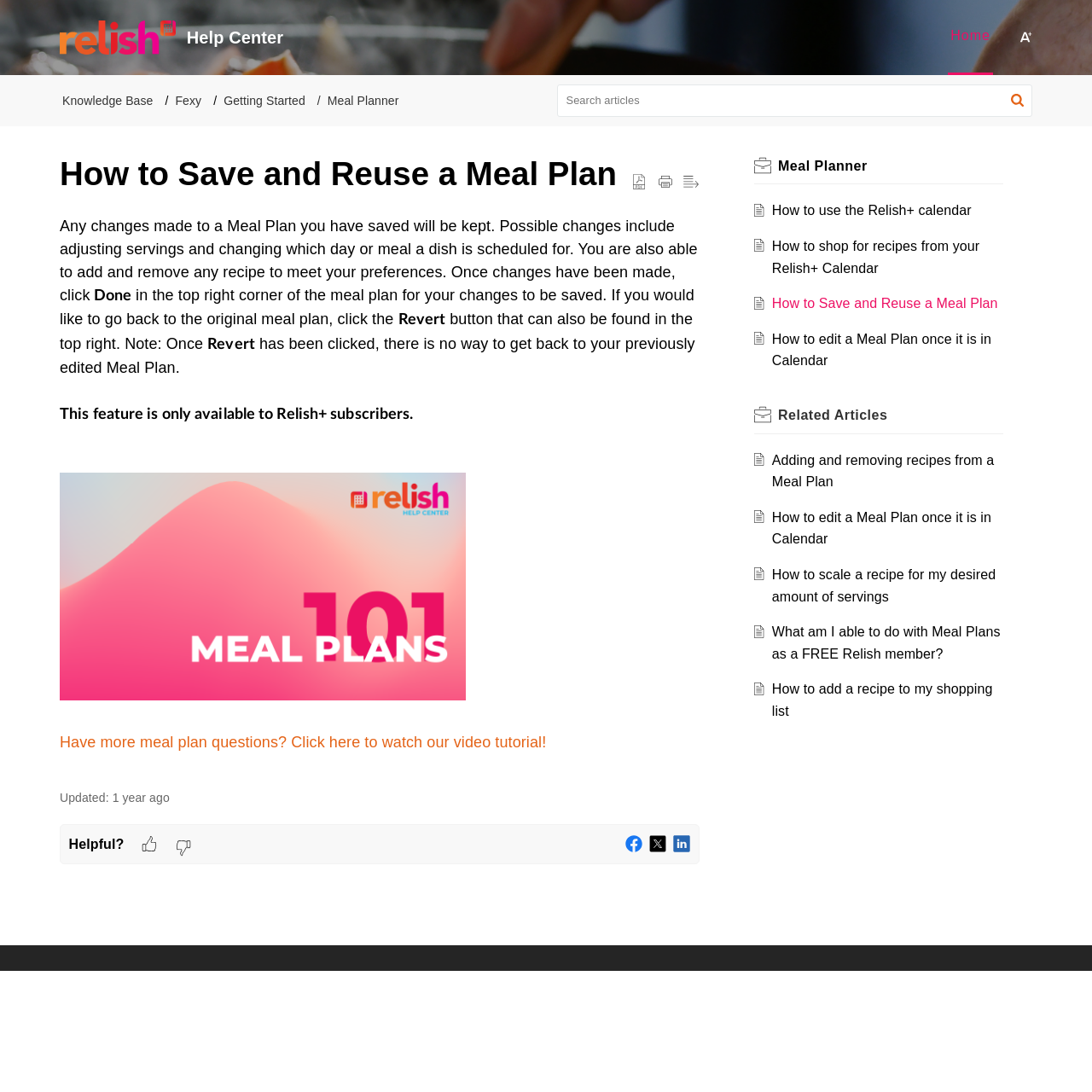Determine the bounding box coordinates of the clickable region to execute the instruction: "Go to Meal Planner". The coordinates should be four float numbers between 0 and 1, denoted as [left, top, right, bottom].

[0.712, 0.142, 0.919, 0.162]